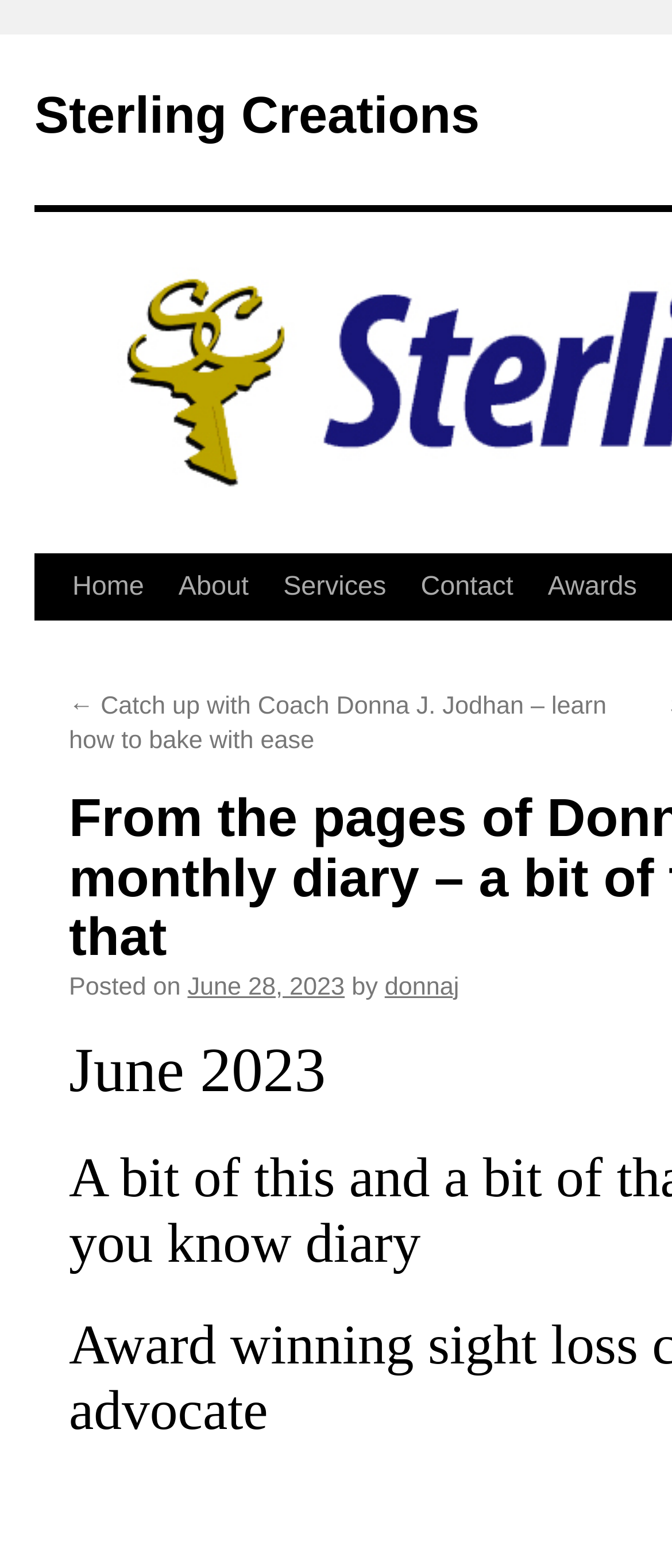Indicate the bounding box coordinates of the clickable region to achieve the following instruction: "Click the 'growing salad all year round' link."

None